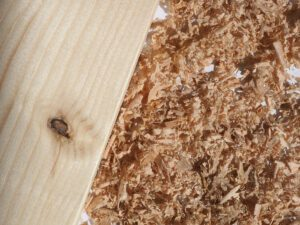Provide a thorough description of the image presented.

The image depicts fine wood shavings scattered across a surface, highlighting the byproducts of woodworking. On the left, a smooth, light-colored piece of wood showcases a natural knot, providing a glimpse of the wood’s organic texture. The right side features a dense collection of finely shredded wood particles, emphasizing the significant dust generated during woodworking activities. This visual representation underscores the importance of effective dust collection systems in woodworking shops, which are essential for maintaining a clean and safe working environment while mitigating health risks associated with airborne dust.